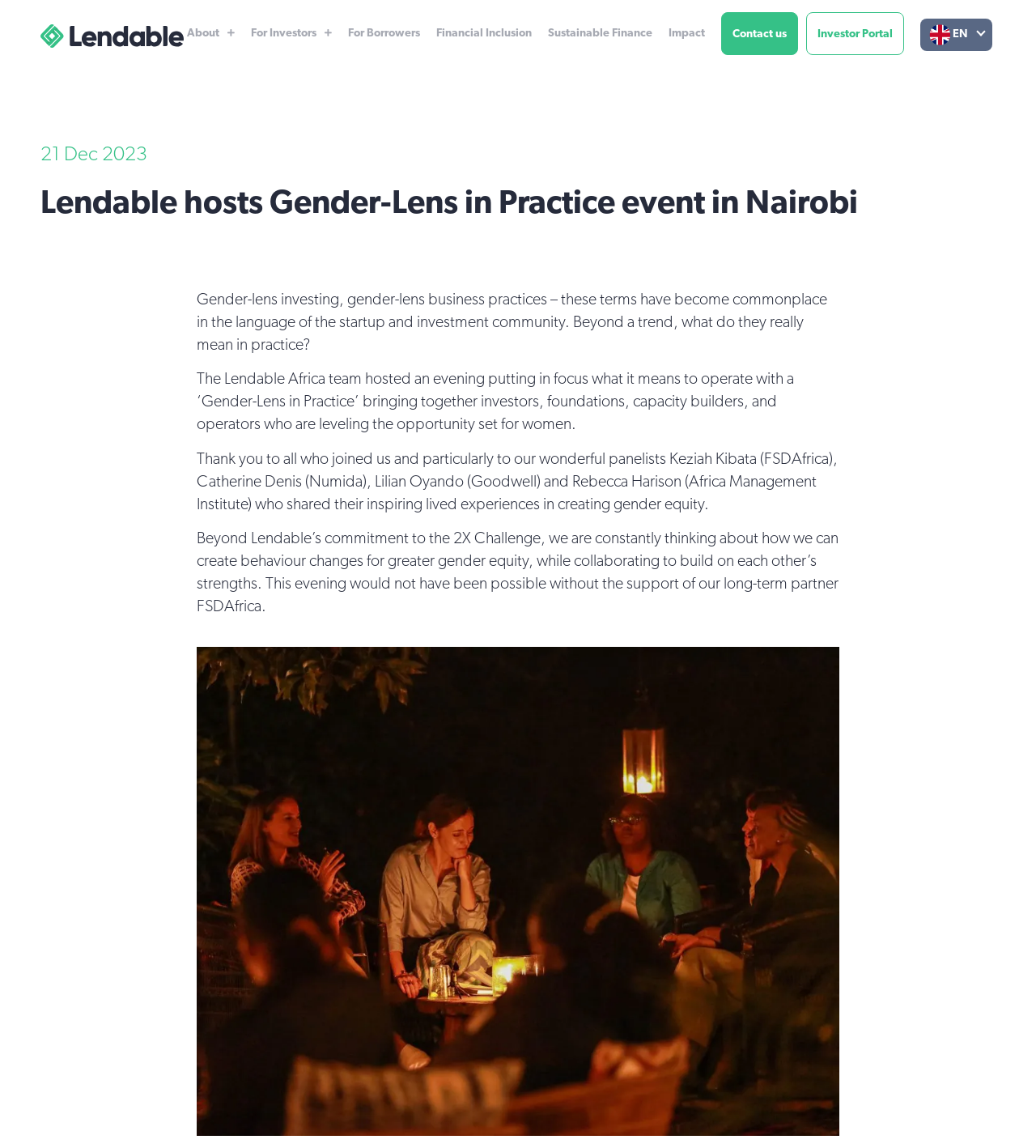Indicate the bounding box coordinates of the clickable region to achieve the following instruction: "Go to For Investors."

[0.243, 0.014, 0.321, 0.045]